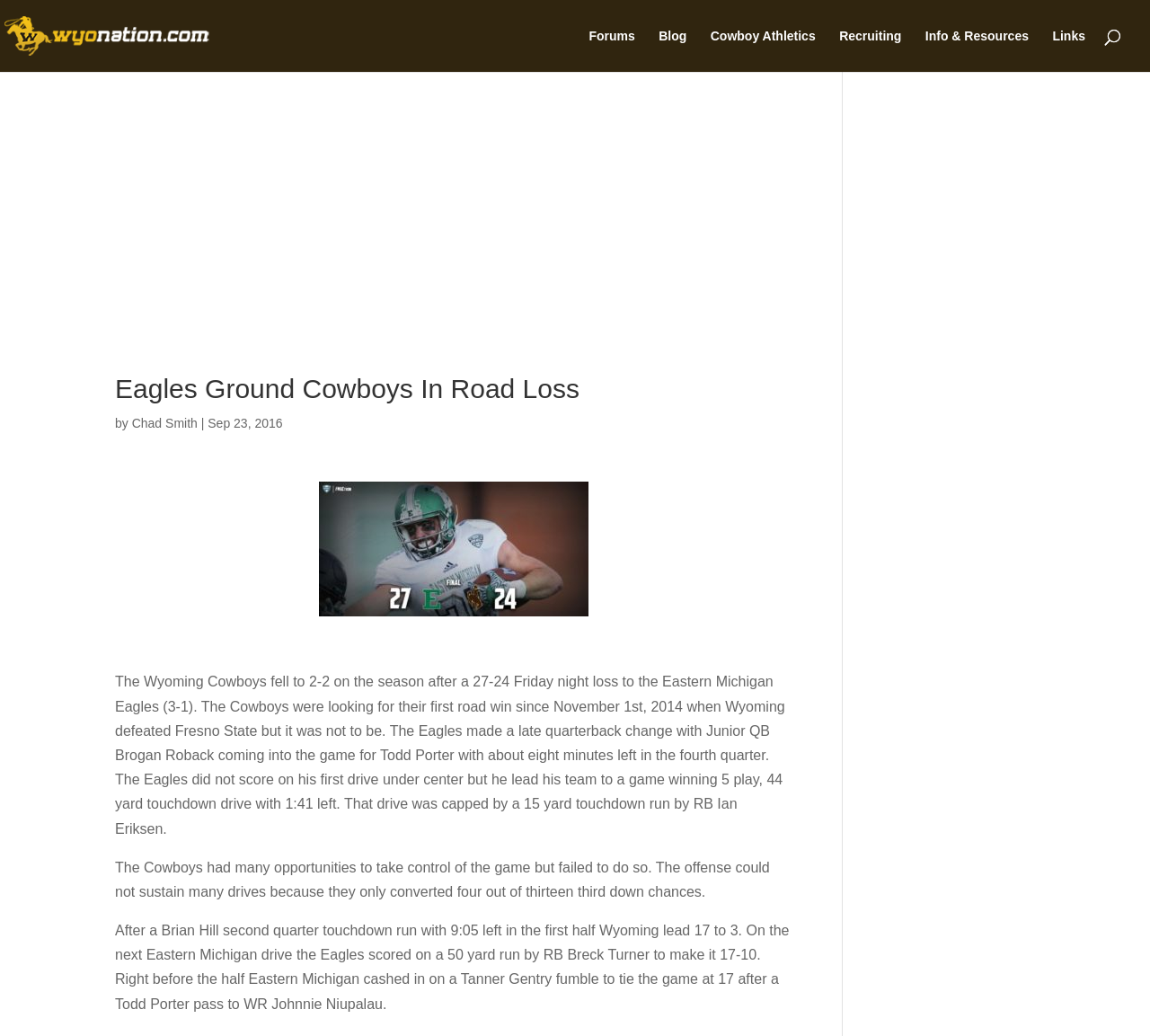Write an elaborate caption that captures the essence of the webpage.

The webpage is about a sports news article, specifically a report on a college football game between the Wyoming Cowboys and the Eastern Michigan Eagles. At the top of the page, there is a header section with a link to "Wyoming Cowboys Athletics" accompanied by an image of the same name. Below this, there are several links to other sections of the website, including "Forums", "Blog", "Cowboy Athletics", "Recruiting", "Info & Resources", and "Links".

The main content of the page is divided into two columns. On the left, there is a large advertisement iframe. On the right, there is a heading that reads "Eagles Ground Cowboys In Road Loss", followed by the author's name, "Chad Smith", and the date of the article, "Sep 23, 2016". Below this, there is a large image, likely a photo from the game.

The main article text is divided into three paragraphs. The first paragraph summarizes the game, stating that the Wyoming Cowboys lost to the Eastern Michigan Eagles 27-24. The second paragraph describes the Eagles' late-game comeback, led by quarterback Brogan Roback, who scored a game-winning touchdown with 1:41 left in the game. The third paragraph discusses the Cowboys' struggles, including their inability to sustain drives and convert third downs.

At the bottom of the page, there is another advertisement iframe. Overall, the page has a simple layout, with a focus on the main article text and accompanying images.